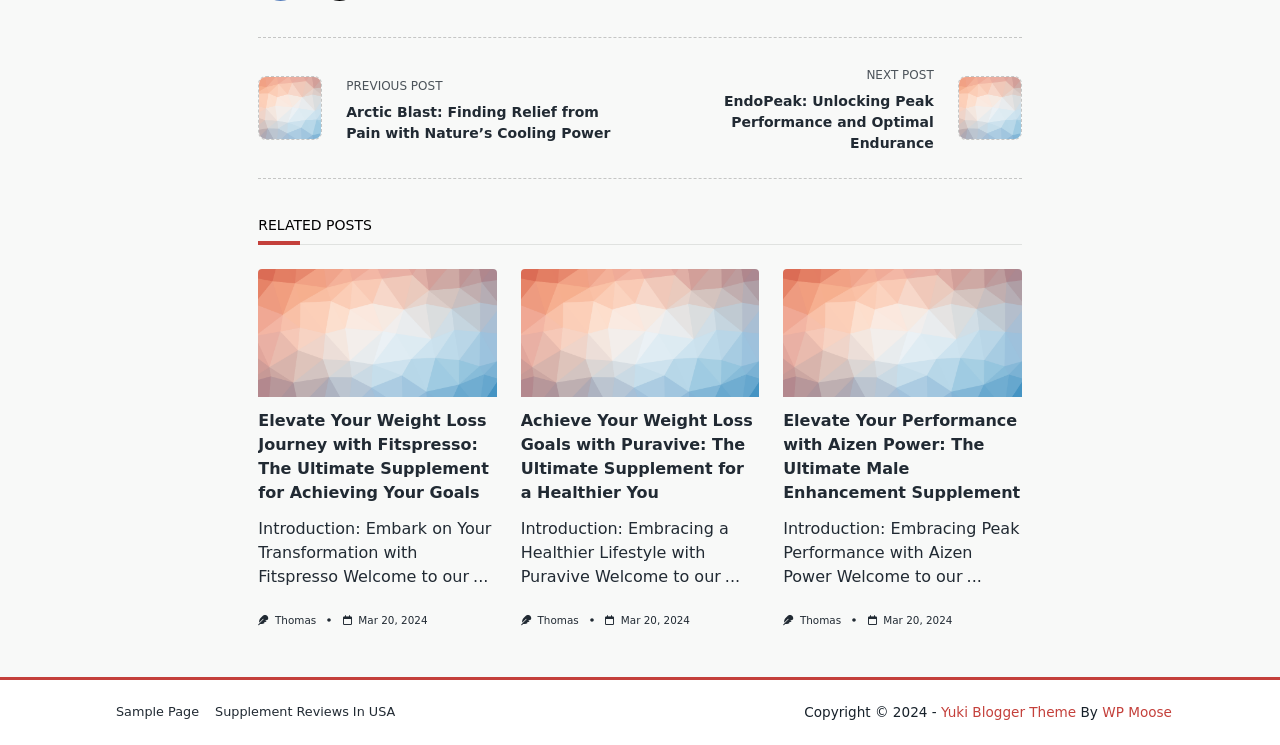Answer the question below using just one word or a short phrase: 
What is the title of the first related post?

Elevate Your Weight Loss Journey with Fitspresso